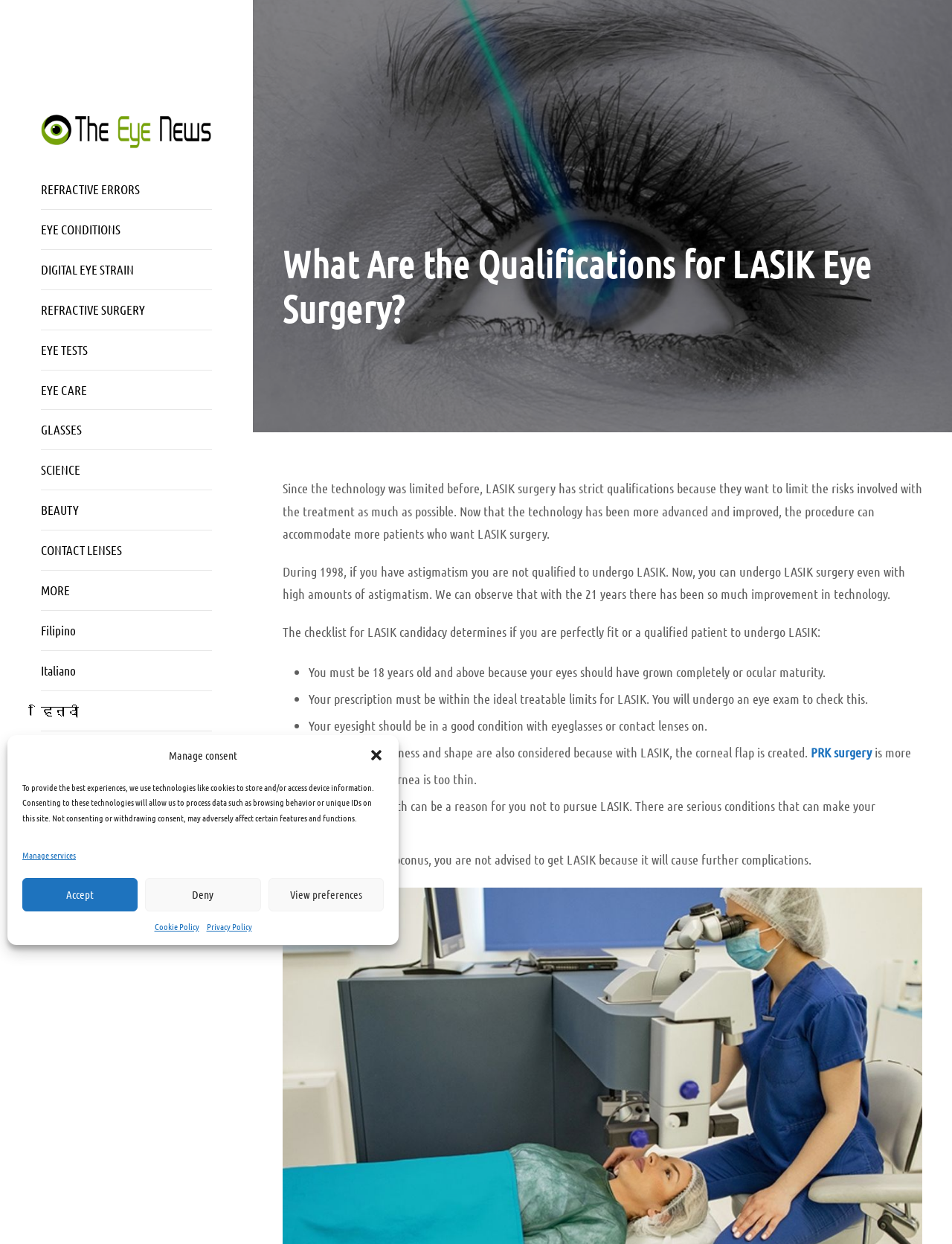Generate the text content of the main headline of the webpage.

What Are the Qualifications for LASIK Eye Surgery?